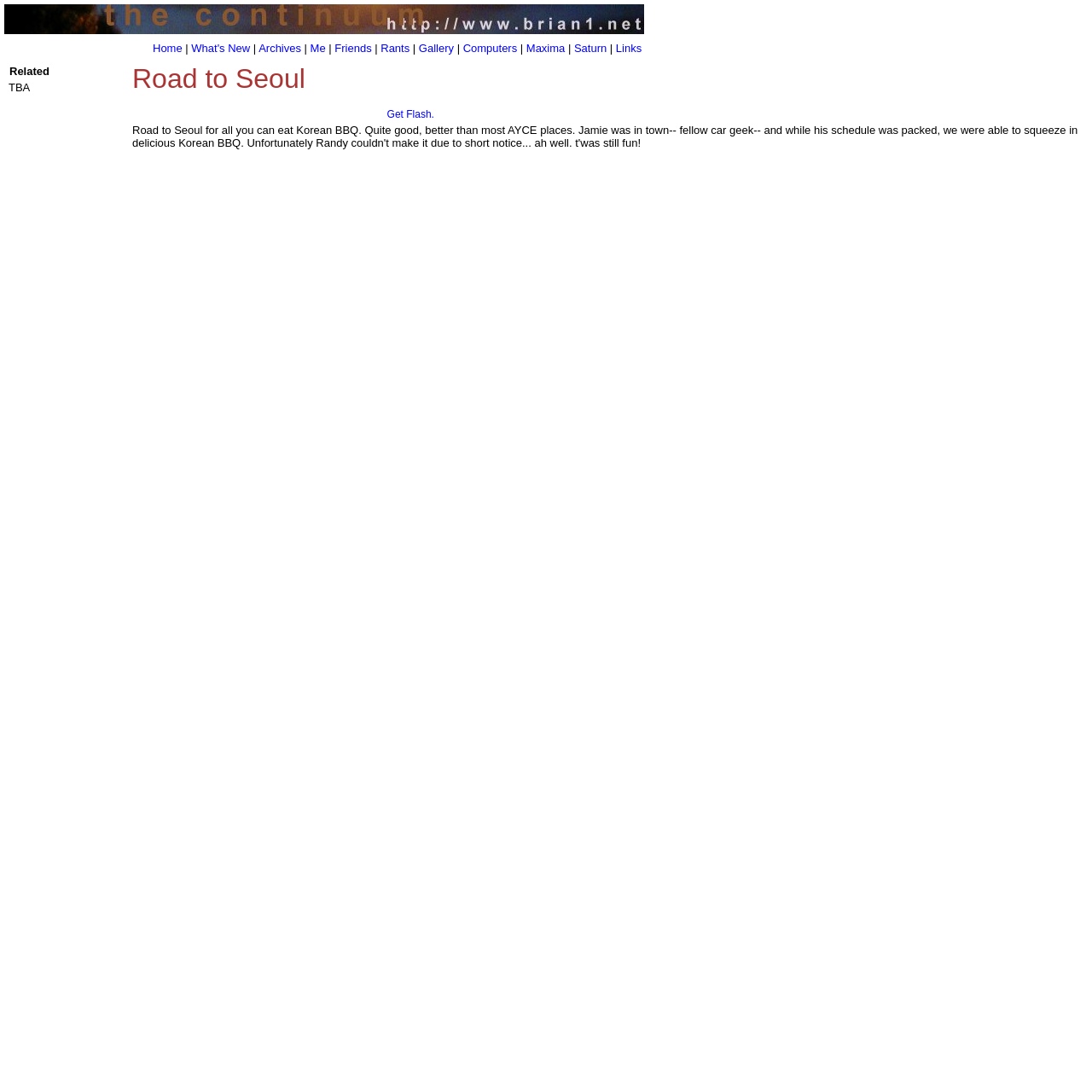Pinpoint the bounding box coordinates of the element that must be clicked to accomplish the following instruction: "go to home page". The coordinates should be in the format of four float numbers between 0 and 1, i.e., [left, top, right, bottom].

[0.14, 0.038, 0.167, 0.05]